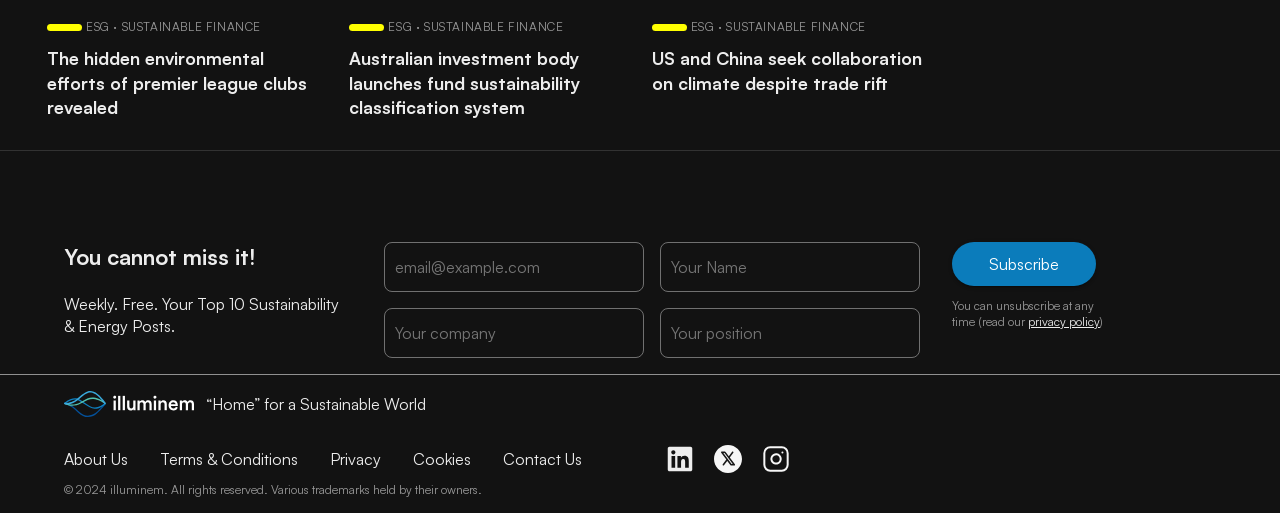Please determine the bounding box coordinates of the element's region to click for the following instruction: "Read the privacy policy".

[0.803, 0.612, 0.859, 0.641]